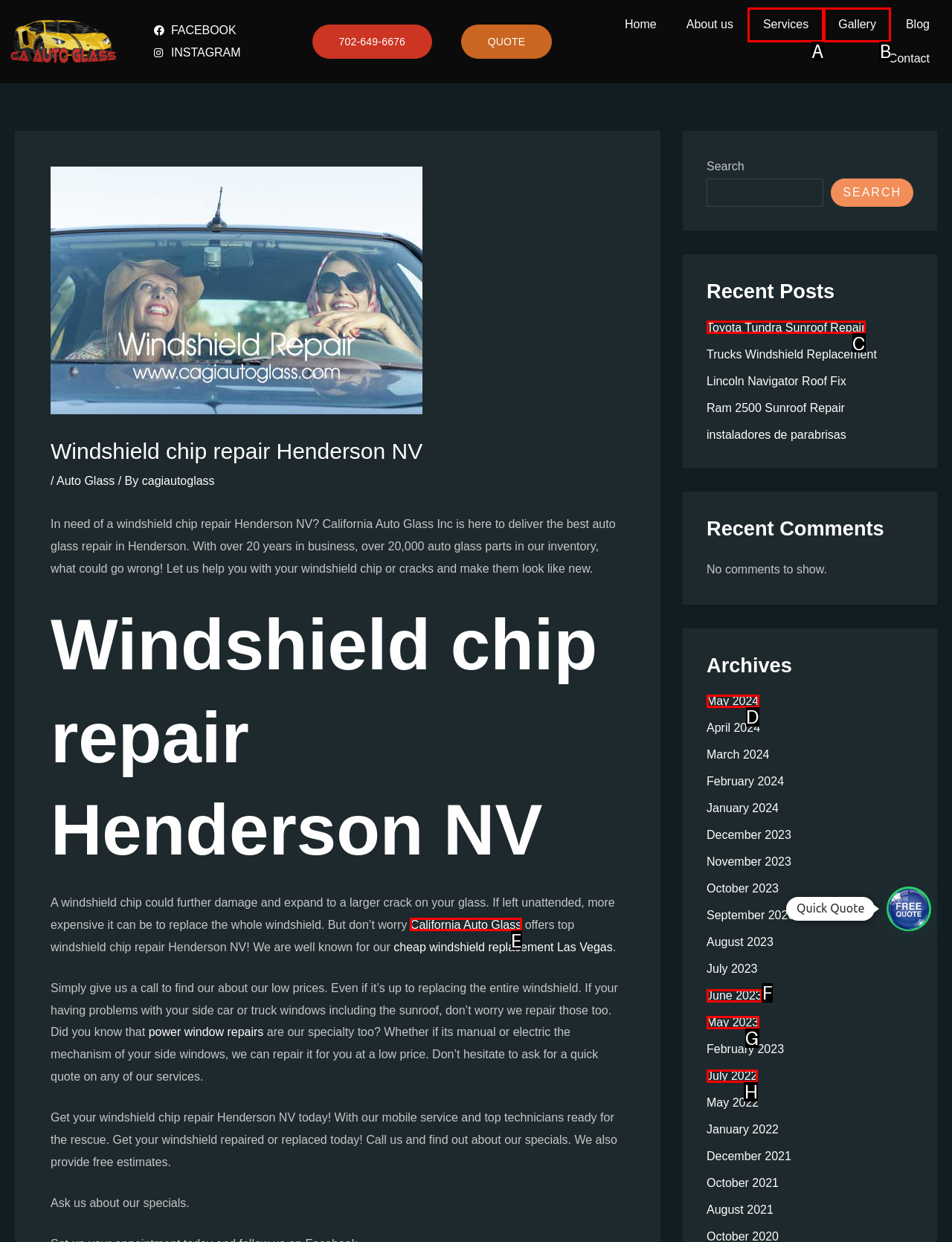Based on the element description: Services, choose the HTML element that matches best. Provide the letter of your selected option.

A